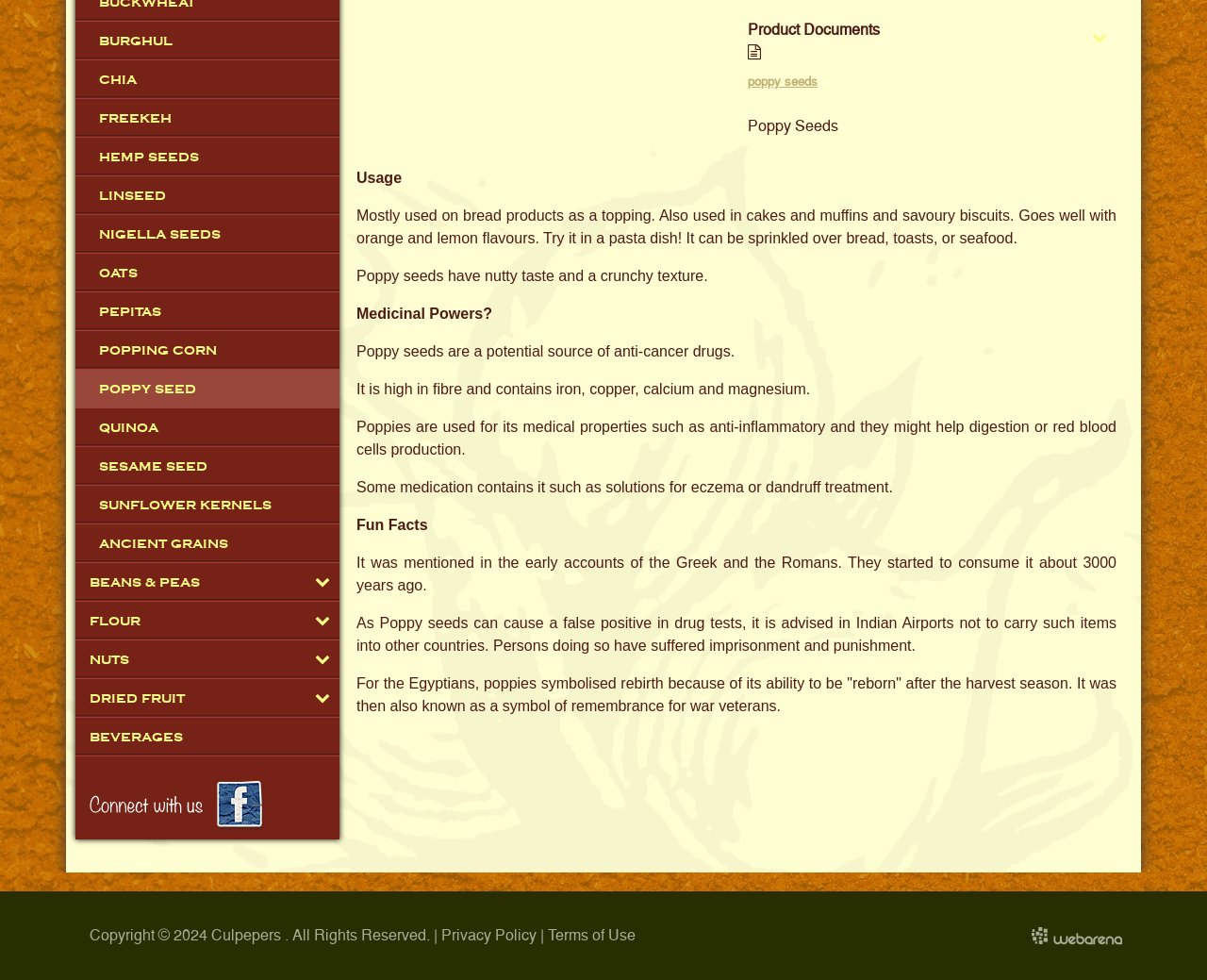Extract the bounding box coordinates of the UI element described: "Team". Provide the coordinates in the format [left, top, right, bottom] with values ranging from 0 to 1.

None